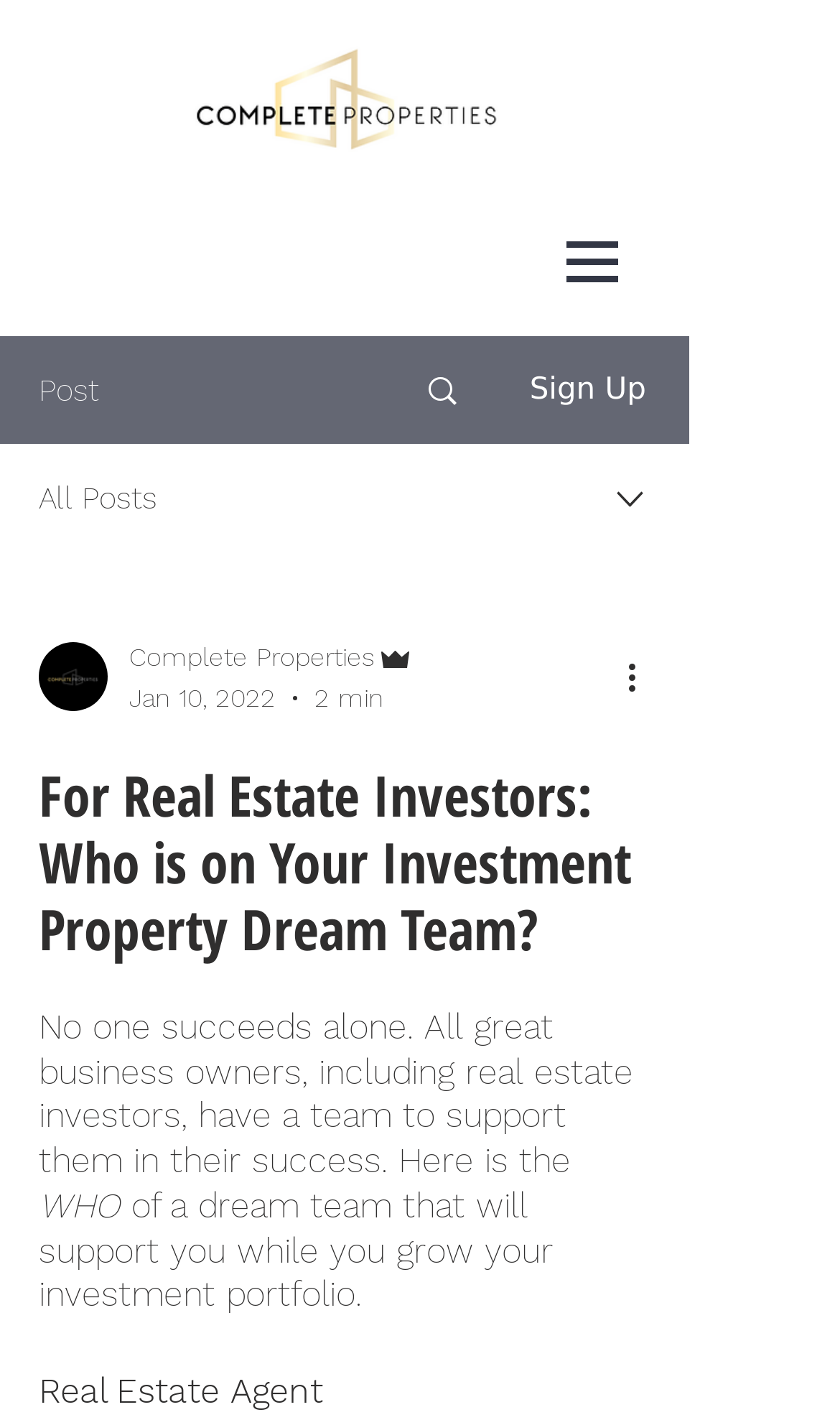What is the main title displayed on this webpage?

For Real Estate Investors: Who is on Your Investment Property Dream Team?